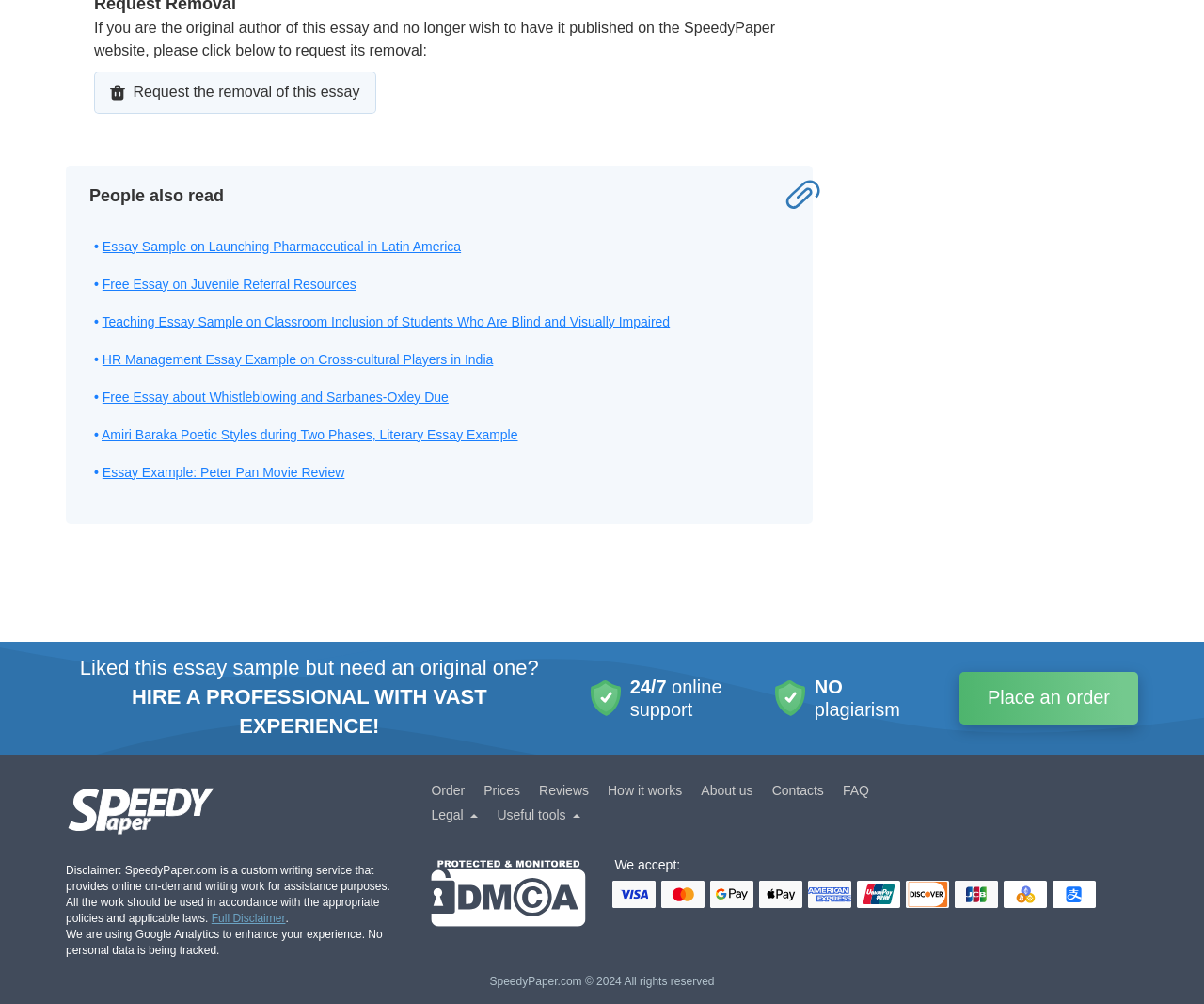Locate the bounding box of the UI element described in the following text: "How it works".

[0.497, 0.775, 0.574, 0.799]